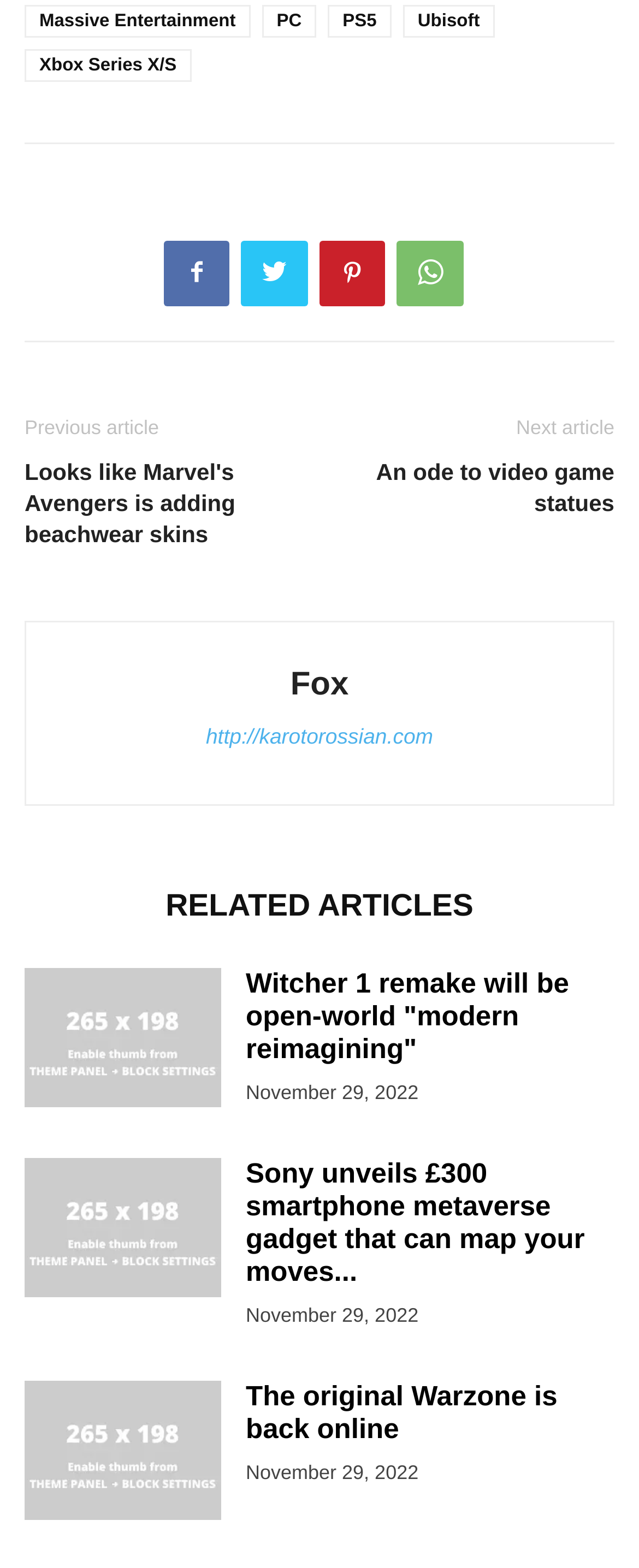Please provide a brief answer to the following inquiry using a single word or phrase:
How many related articles are present on the webpage?

3